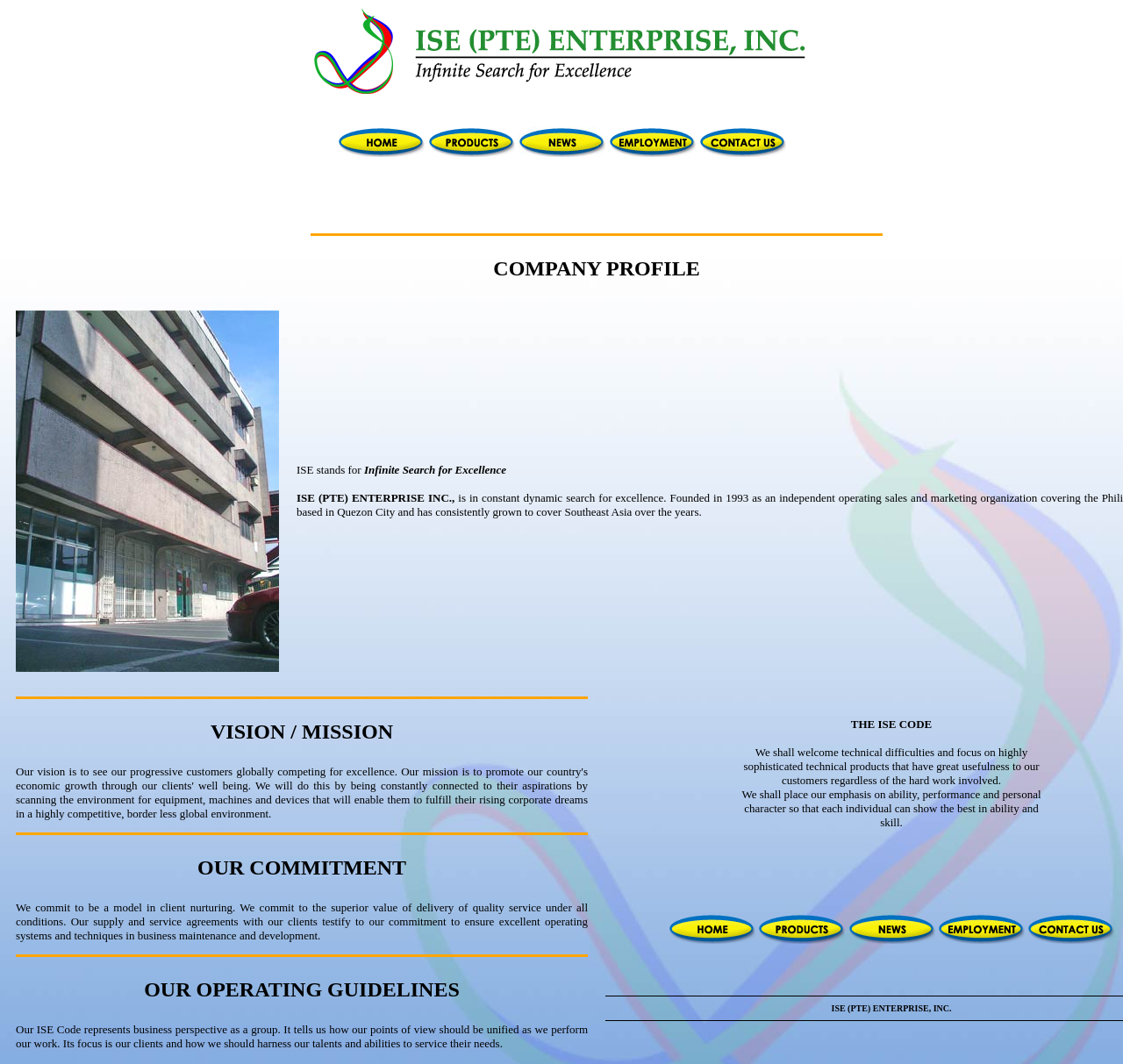Based on the visual content of the image, answer the question thoroughly: How many links are in the second row of the table?

In the 'OUR OPERATING GUIDELINES' section, there is a table with multiple rows. The second row contains 5 links, each with an accompanying image.